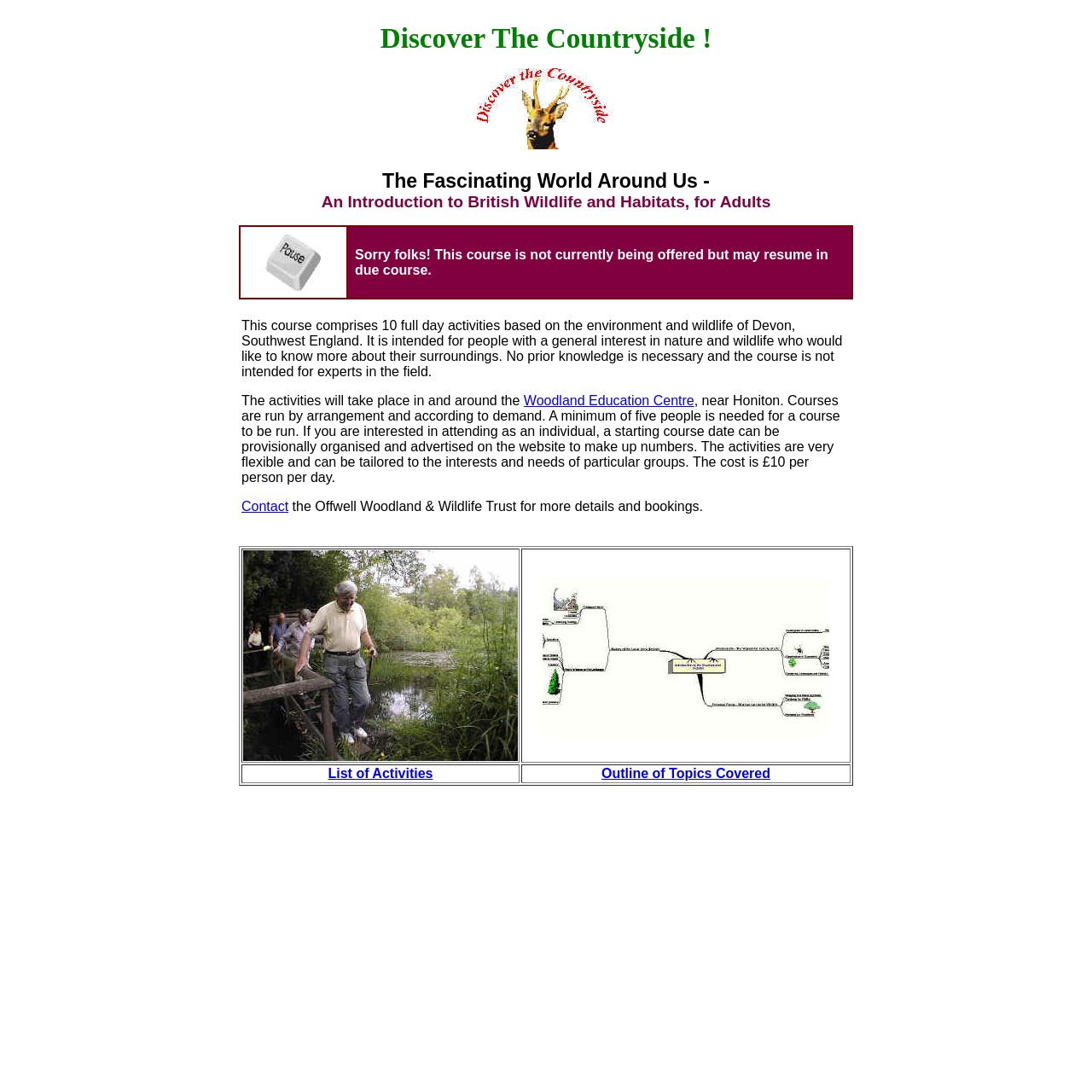Describe all the significant parts and information present on the webpage.

The webpage is about a course called "Discover the Countryside" for adults, which focuses on British wildlife and habitats. At the top of the page, there is a title "Discover The Countryside!" followed by an image. Below the title, there is a subtitle "The Fascinating World Around Us -" and another line of text "An Introduction to British Wildlife and Habitats, for Adults".

On the left side of the page, there is a table with two rows. The first row contains an image and a text "Sorry folks! This course is not currently being offered but may resume in due course." The second row has a detailed description of the course, including its objectives, location, and cost. The description also mentions that the course is flexible and can be tailored to the interests and needs of particular groups.

Below the table, there is another table with two rows. The first row contains two images, and the second row has two links, "List of Activities" and "Outline of Topics Covered". On the right side of the page, there are two links, "Woodland Education Centre" and "Contact", which are related to the course.

Overall, the webpage provides detailed information about the "Discover the Countryside" course, including its objectives, location, cost, and activities. It also provides links to related resources and contact information.